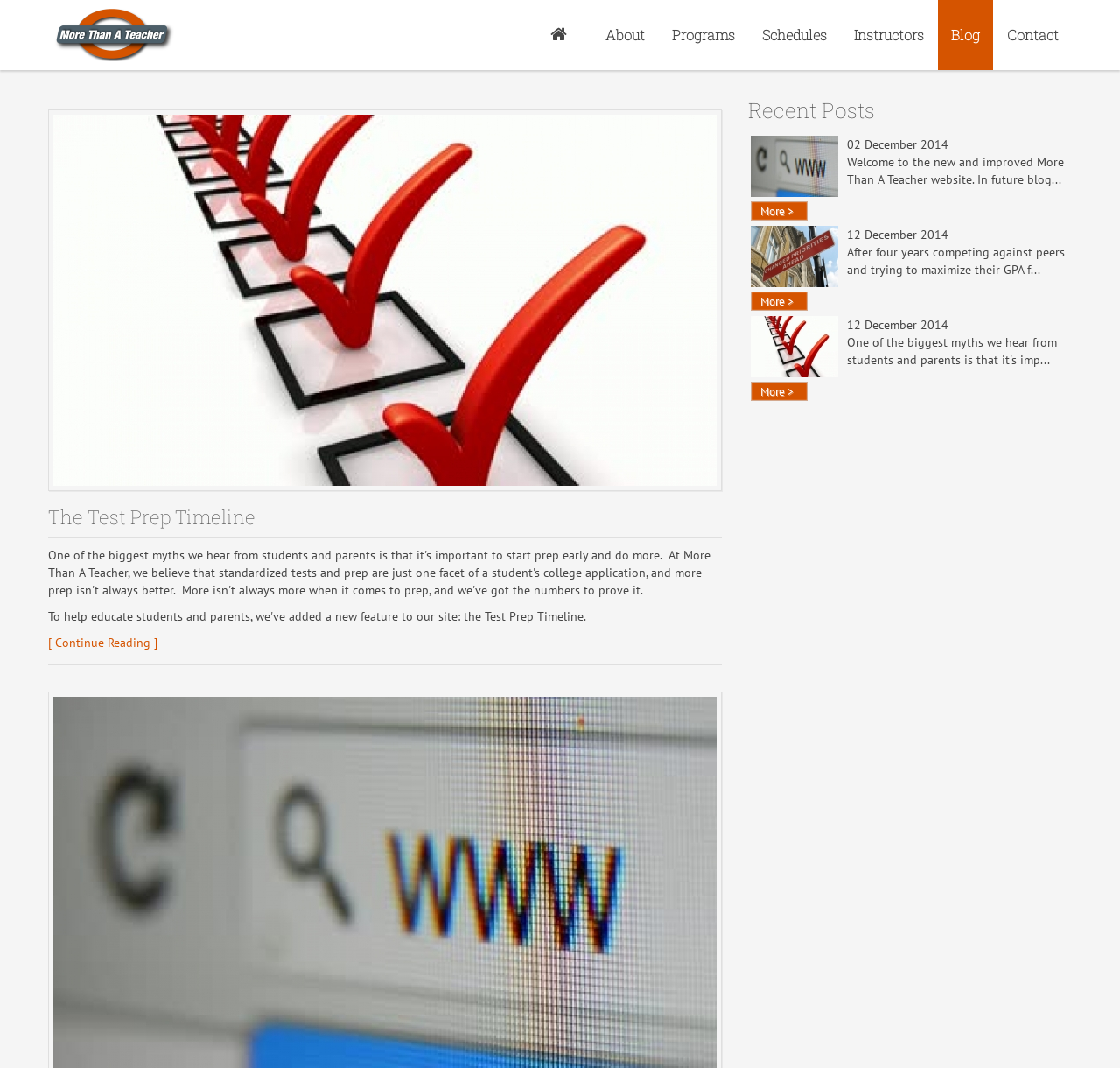Determine the coordinates of the bounding box for the clickable area needed to execute this instruction: "Click on the link to read more about College Board SAT Changes".

[0.67, 0.211, 0.748, 0.269]